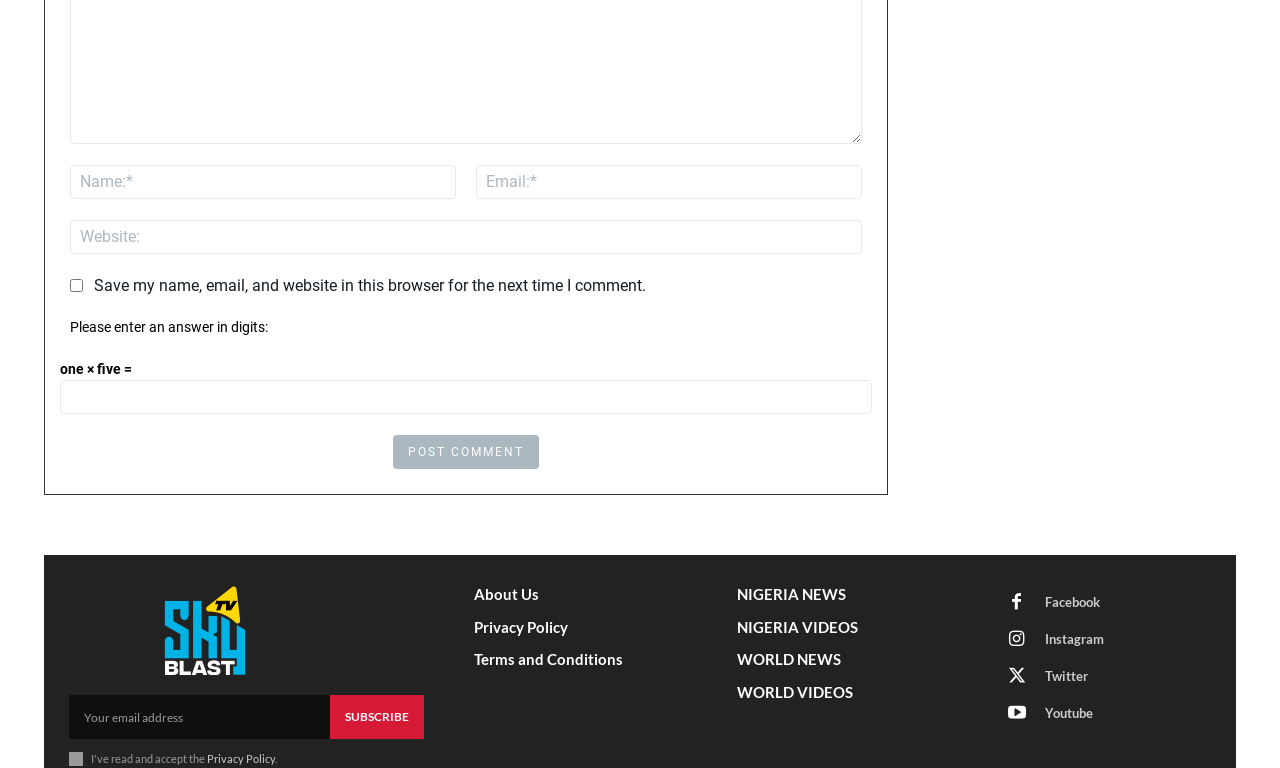Answer this question in one word or a short phrase: What is the label of the first textbox?

Name:*